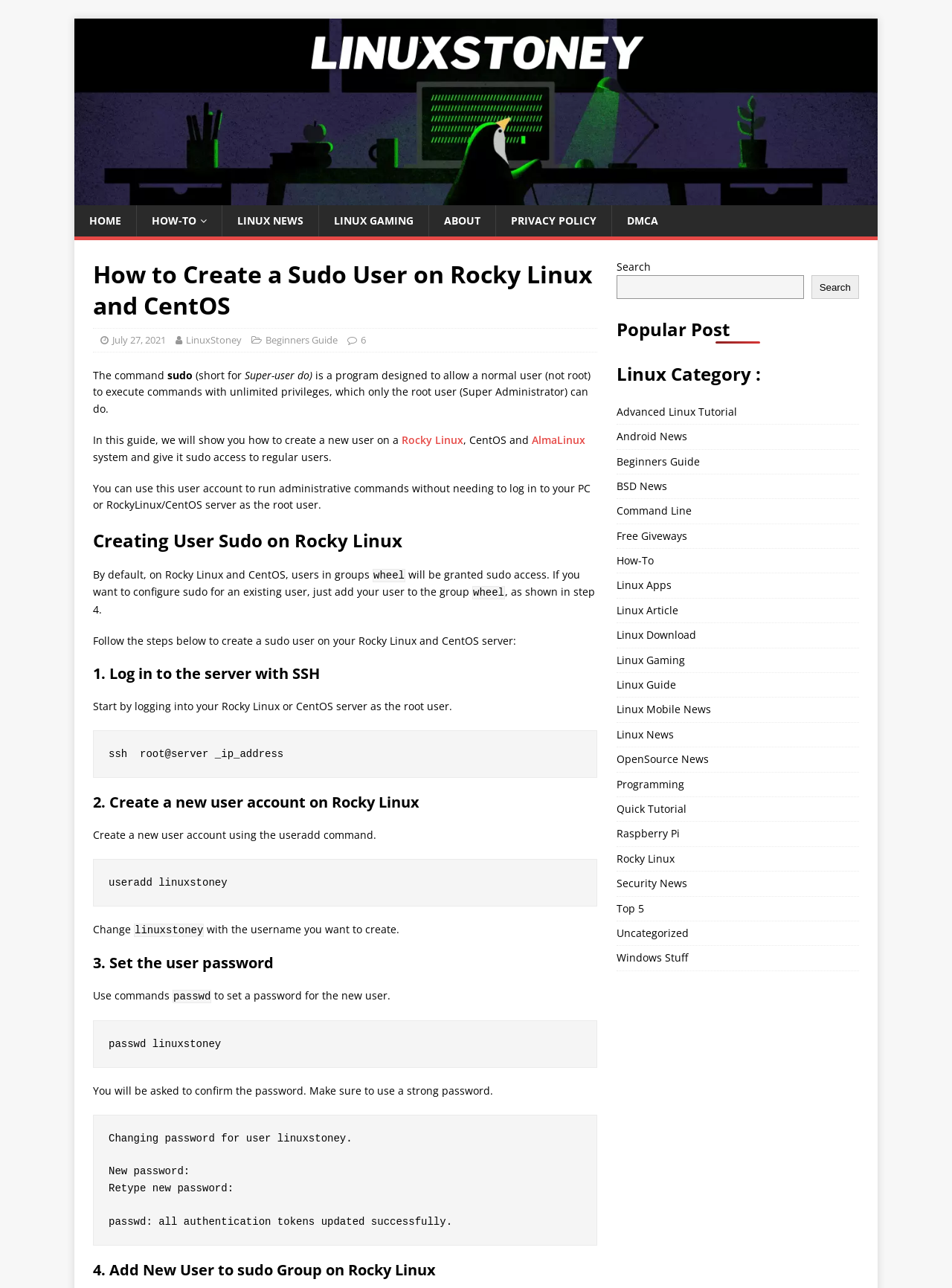Locate the bounding box coordinates of the clickable region to complete the following instruction: "Search for something."

[0.647, 0.214, 0.844, 0.232]